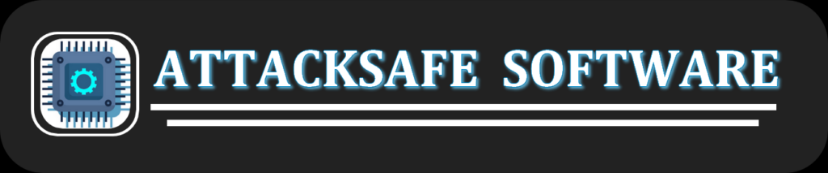Generate an in-depth description of the image you see.

The image showcases the logo of "ATTACKSAFE SOFTWARE," prominently featuring a stylized microchip with a gear icon, symbolizing technology and security. The logo is set against a sleek black background, creating a striking contrast. The text "ATTACKSAFE SOFTWARE" is rendered in bold, vibrant blue letters, enhancing visibility and impact. A subtle, understated white line runs horizontally beneath the text, adding balance to the design. This logo embodies the focus on cybersecurity and the protection against vulnerabilities, specifically in the context of Bitcoin and related technologies.